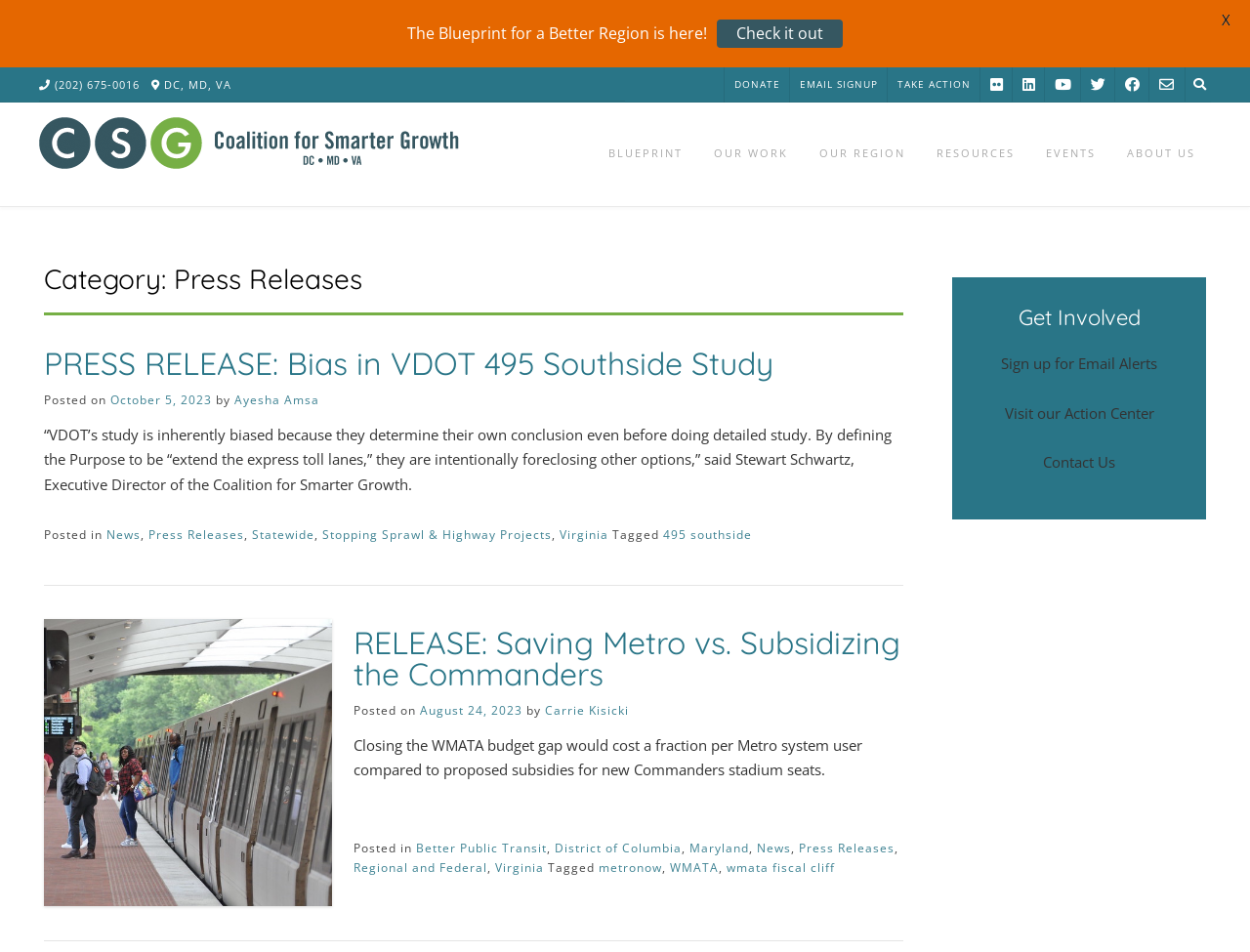Determine the bounding box coordinates of the clickable region to execute the instruction: "Search for something". The coordinates should be four float numbers between 0 and 1, denoted as [left, top, right, bottom].

[0.719, 0.062, 0.961, 0.097]